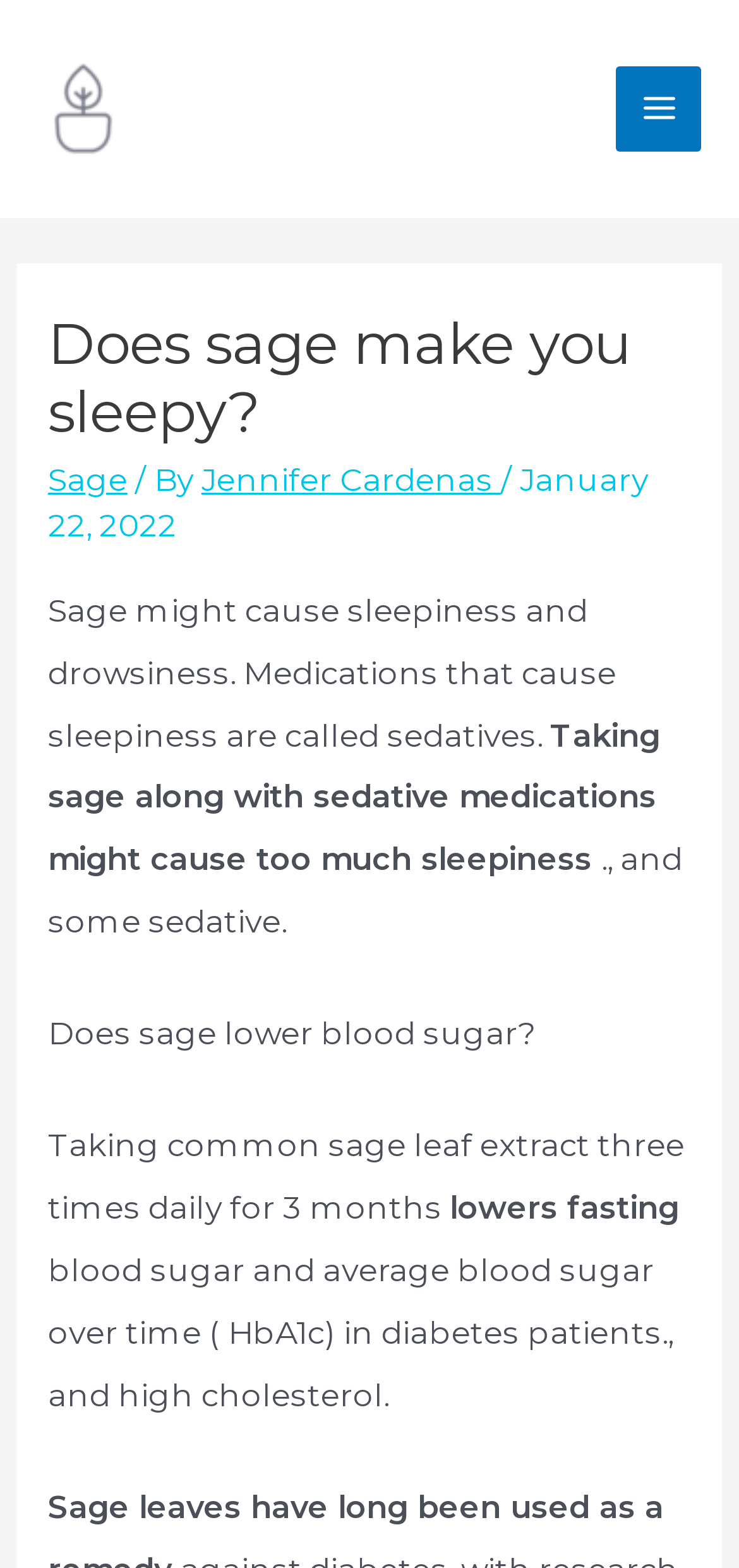What is the topic of the article?
Look at the image and respond with a one-word or short-phrase answer.

Sage and sleepiness